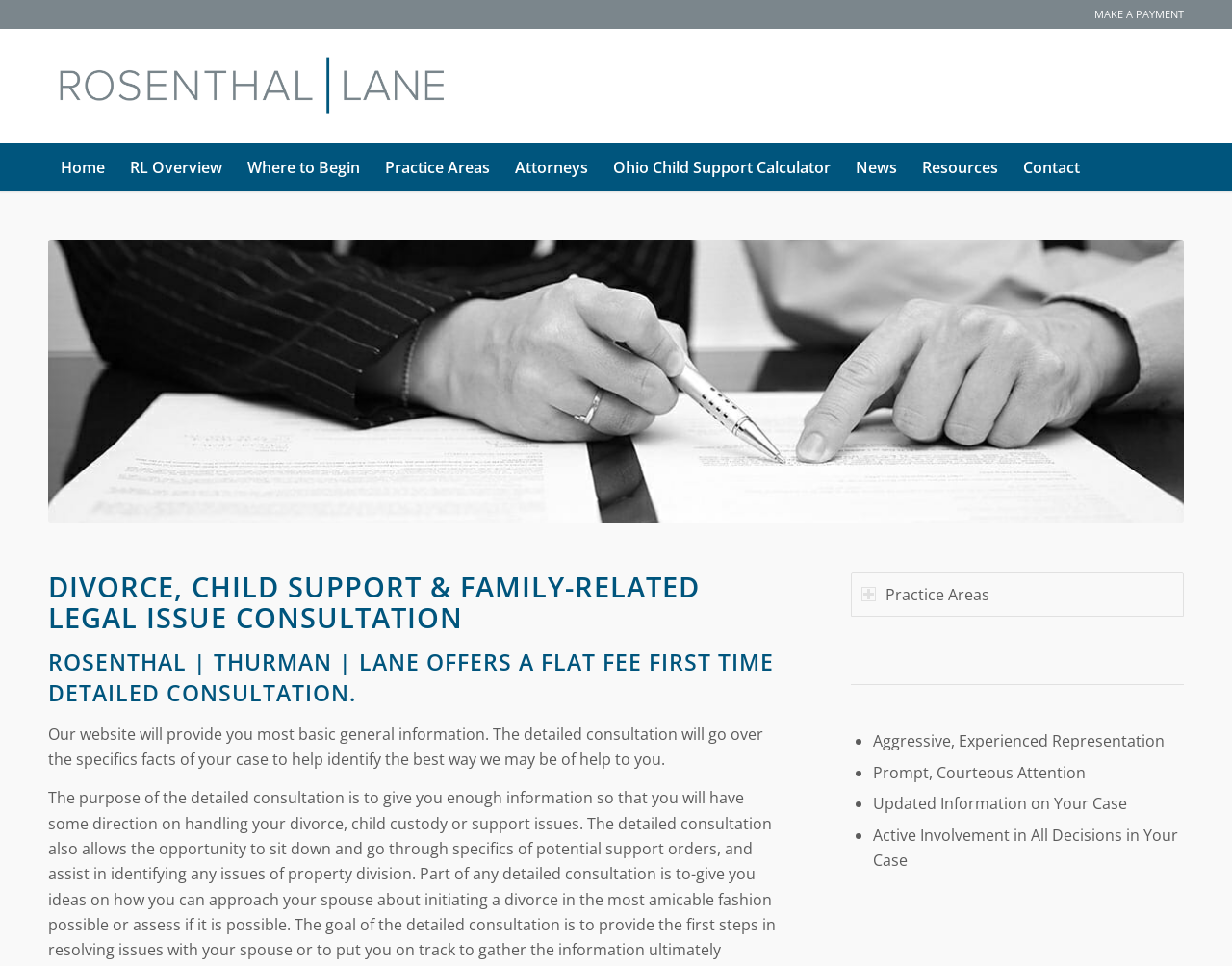Based on the visual content of the image, answer the question thoroughly: What is the name of the law firm?

I found the answer by looking at the image element with the text 'Rosenthal | Lane' which is located at the top left of the webpage.